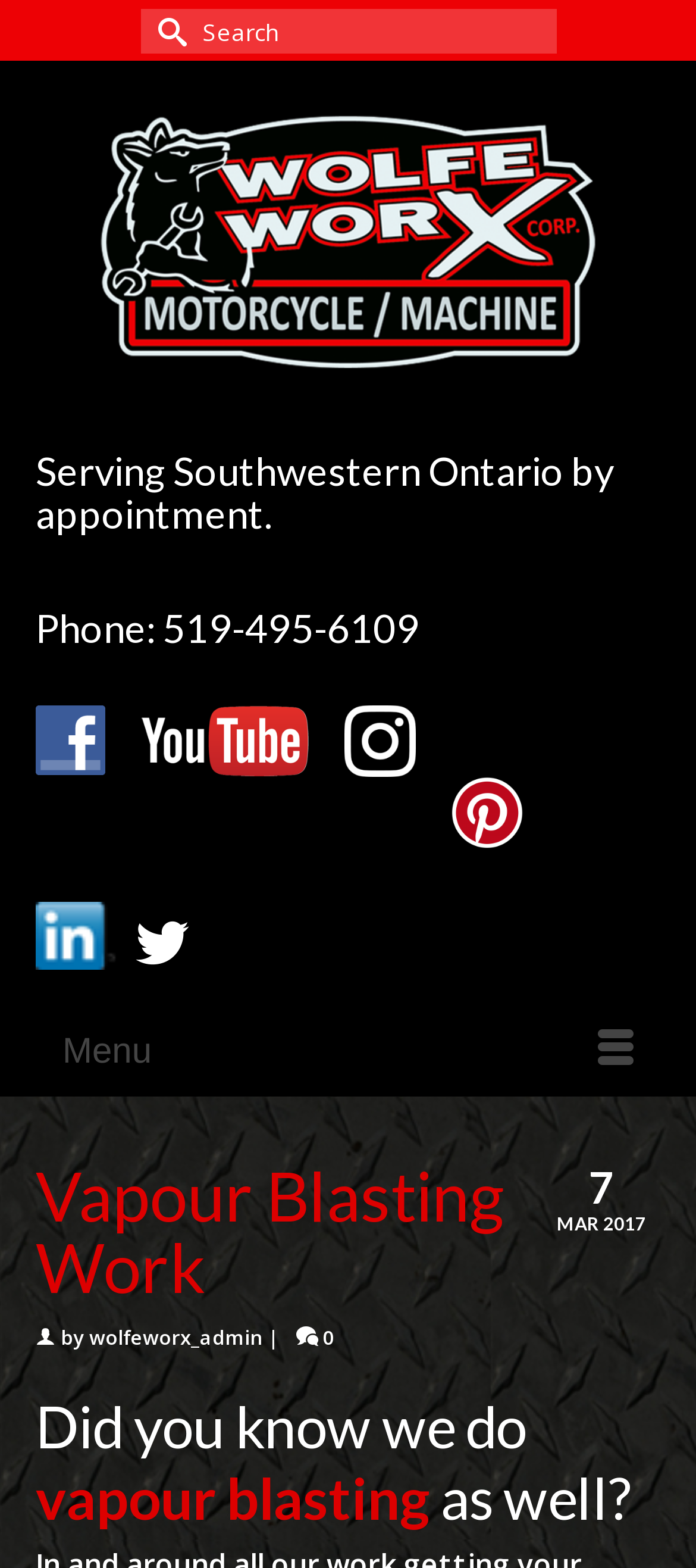What is the current month and year?
Please provide a full and detailed response to the question.

I found the current month and year by looking at the StaticText element with the text 'MAR 2017' on the webpage.